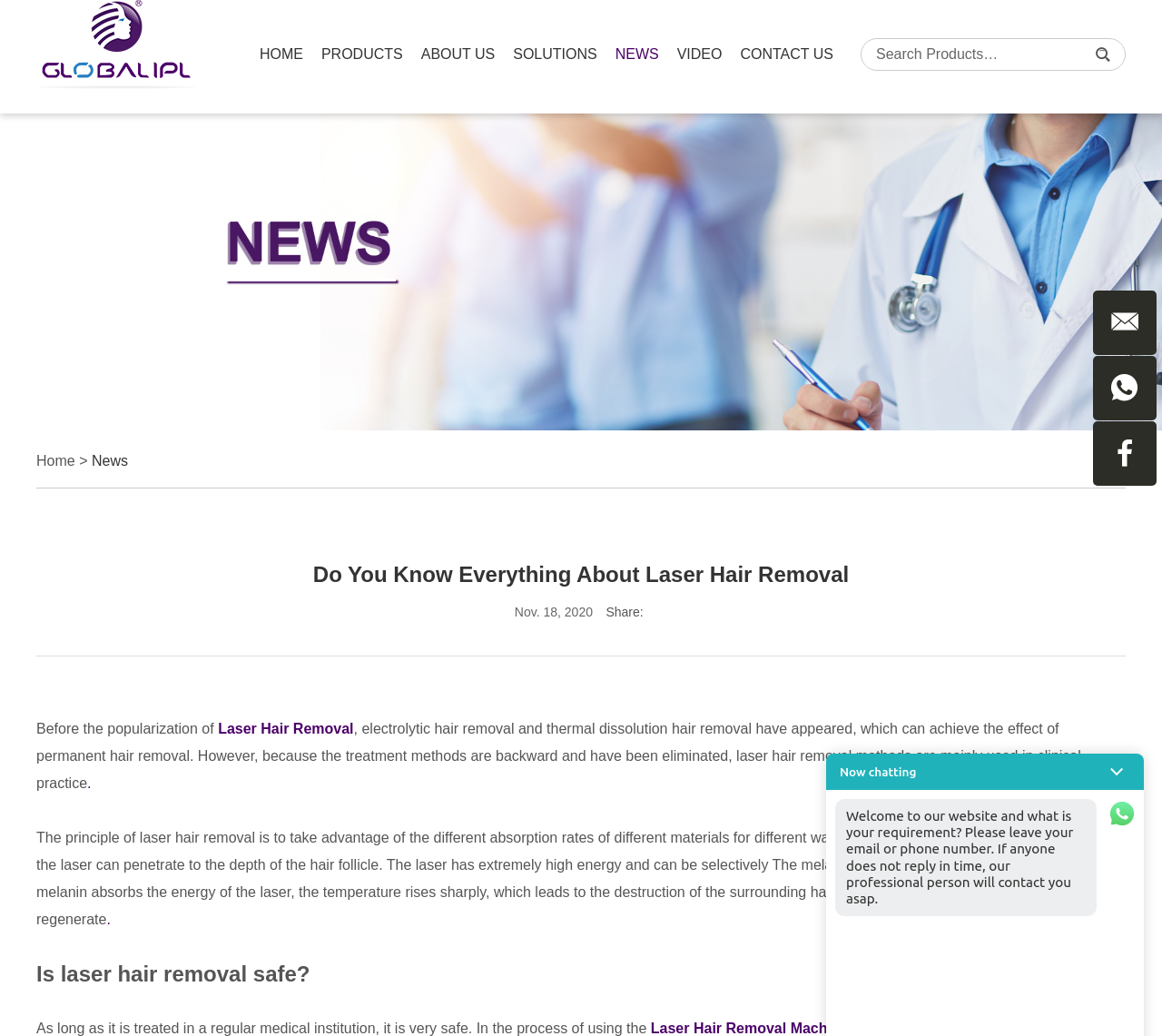From the webpage screenshot, identify the region described by Laser Hair Removal Machine. Provide the bounding box coordinates as (top-left x, top-left y, bottom-right x, bottom-right y), with each value being a floating point number between 0 and 1.

[0.56, 0.985, 0.73, 1.0]